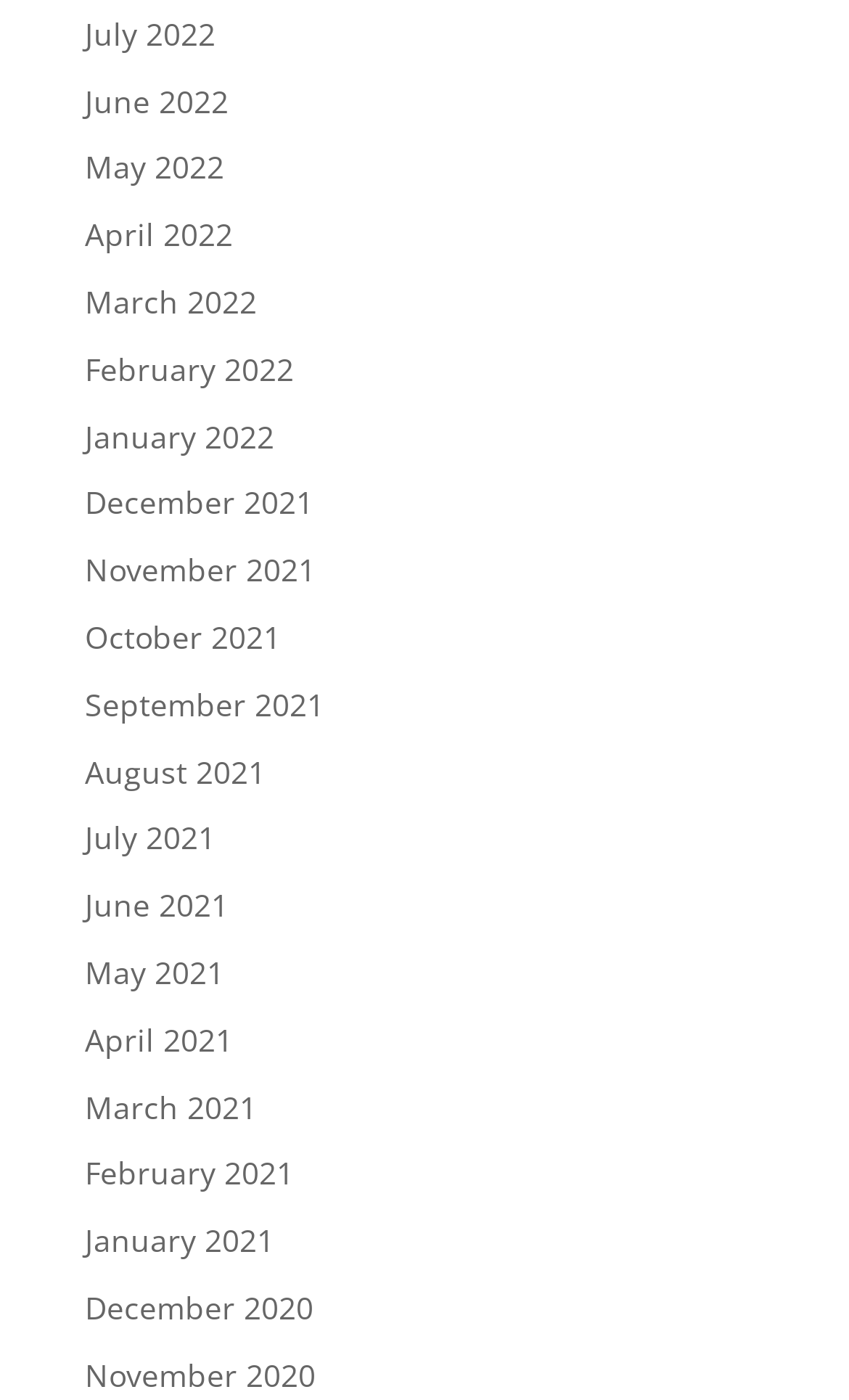Given the description of a UI element: "March 2022", identify the bounding box coordinates of the matching element in the webpage screenshot.

[0.1, 0.201, 0.303, 0.23]